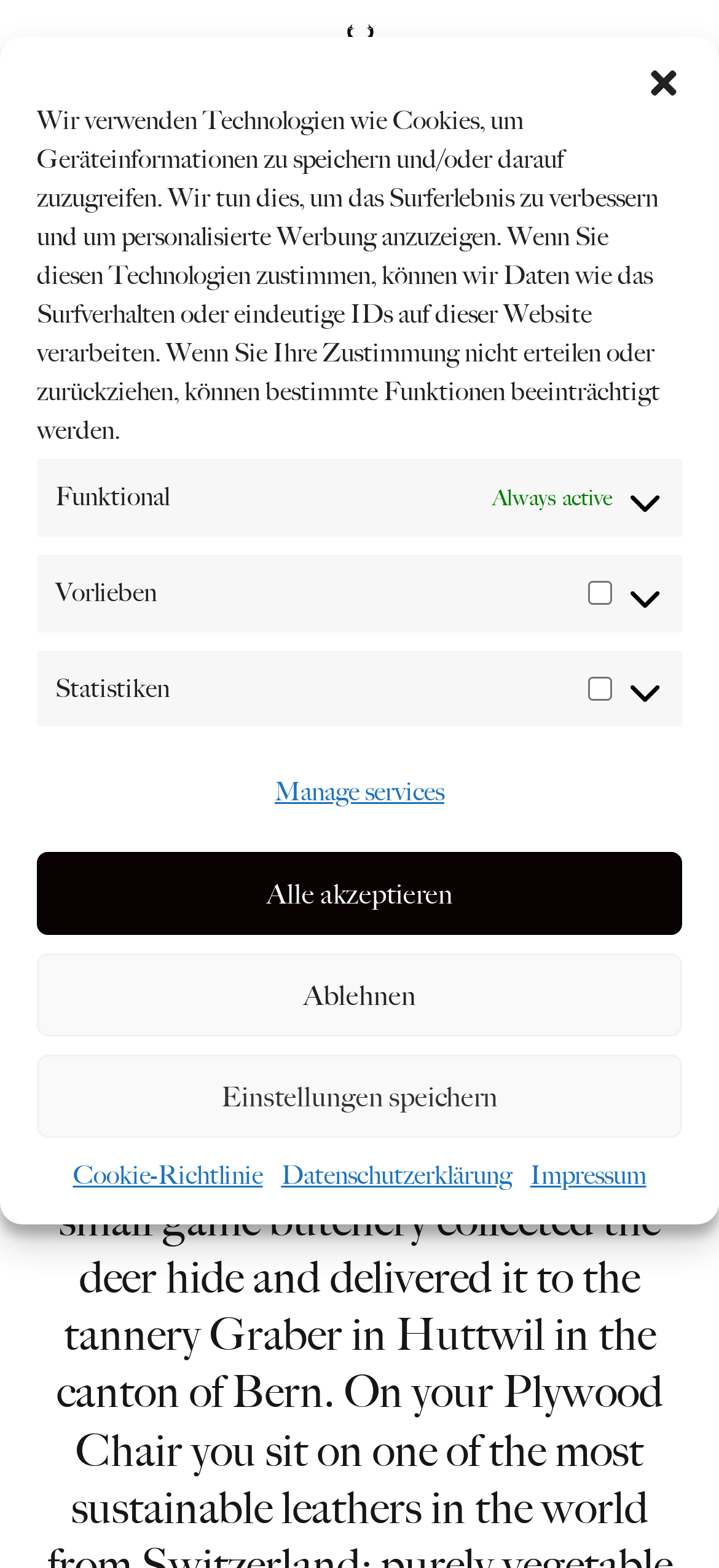Find the bounding box coordinates for the HTML element specified by: "Einstellungen speichern".

[0.051, 0.673, 0.949, 0.726]